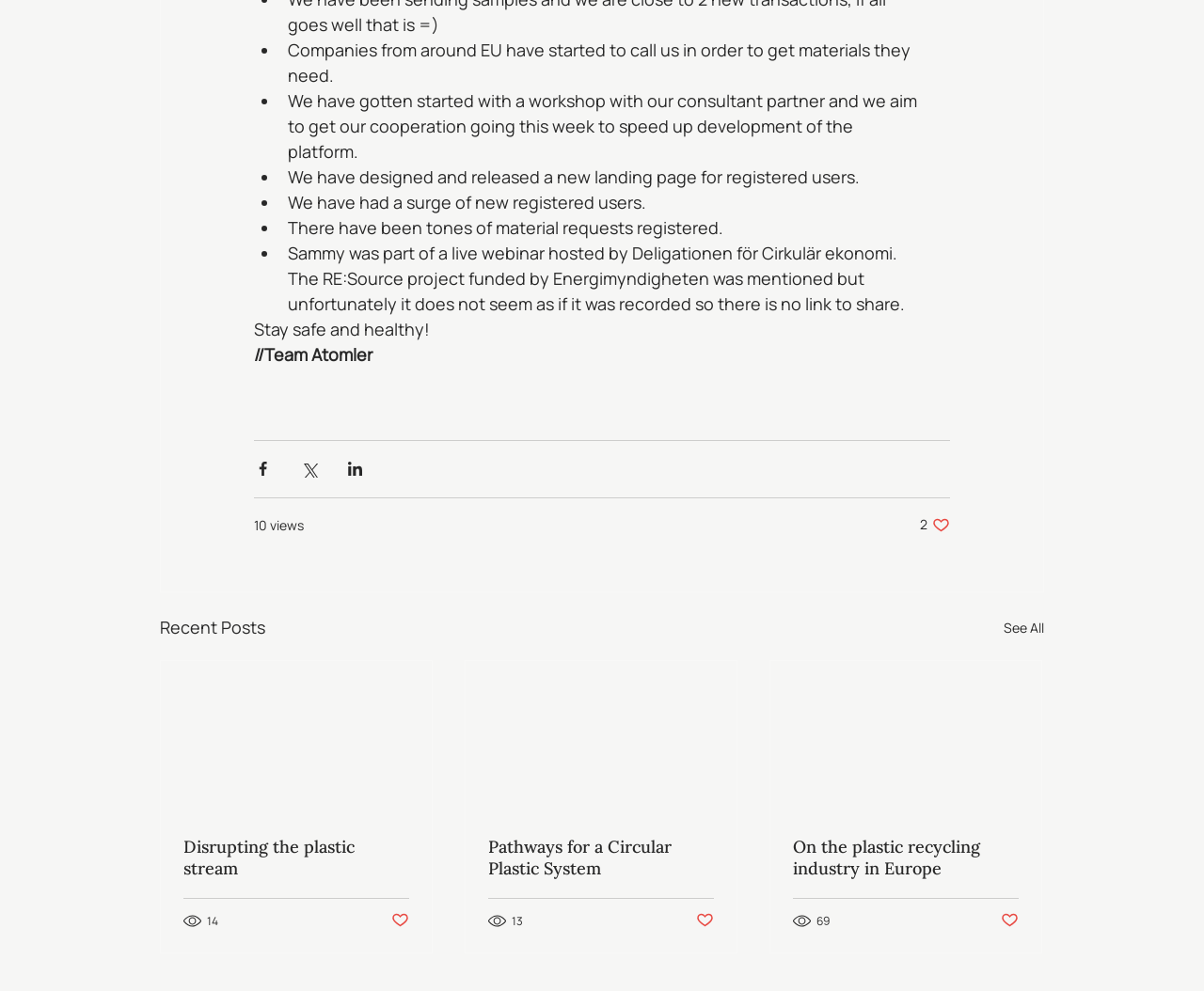Can you specify the bounding box coordinates for the region that should be clicked to fulfill this instruction: "Share via Facebook".

[0.211, 0.464, 0.226, 0.482]